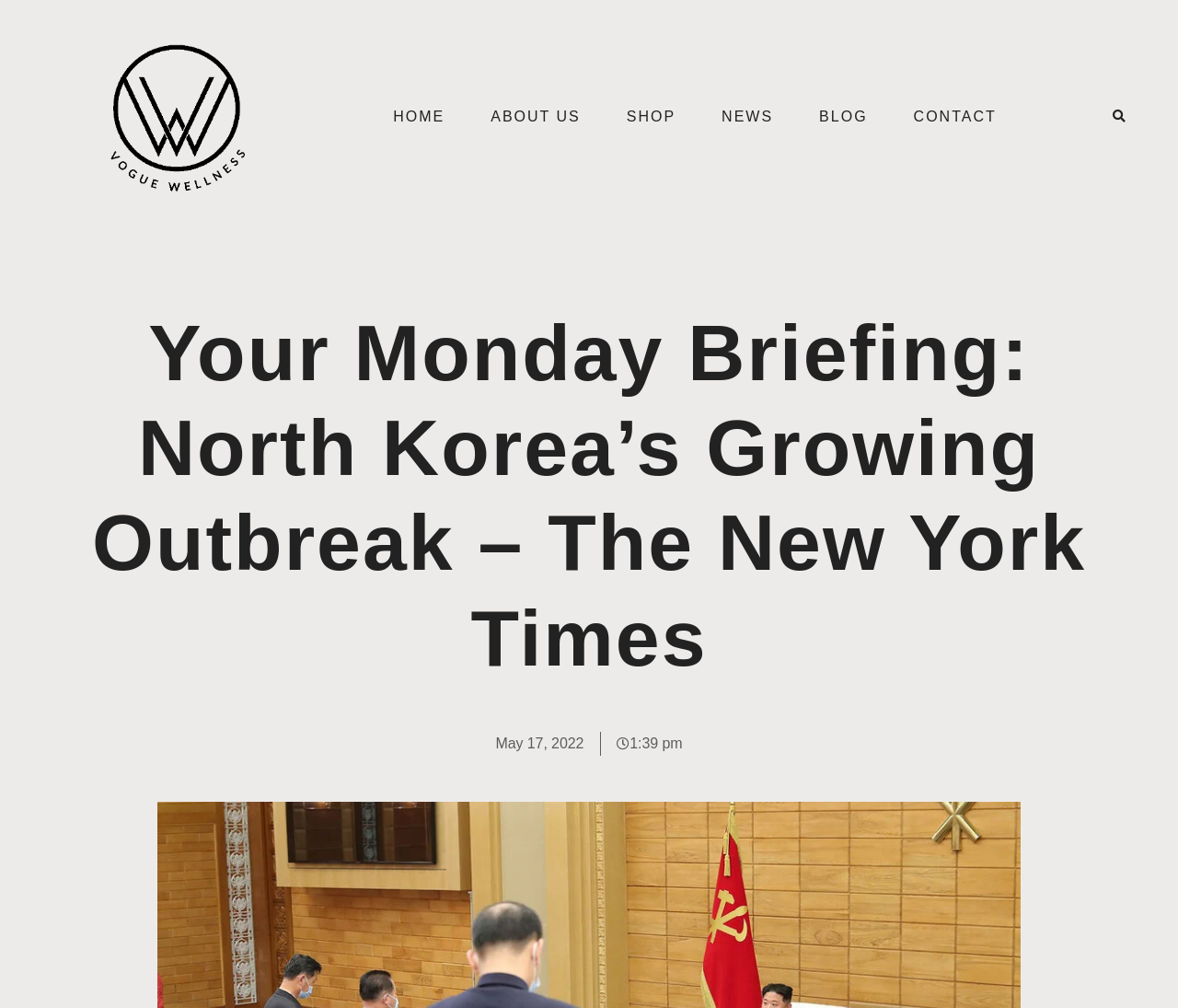What is the date of the article?
Give a single word or phrase as your answer by examining the image.

May 17, 2022